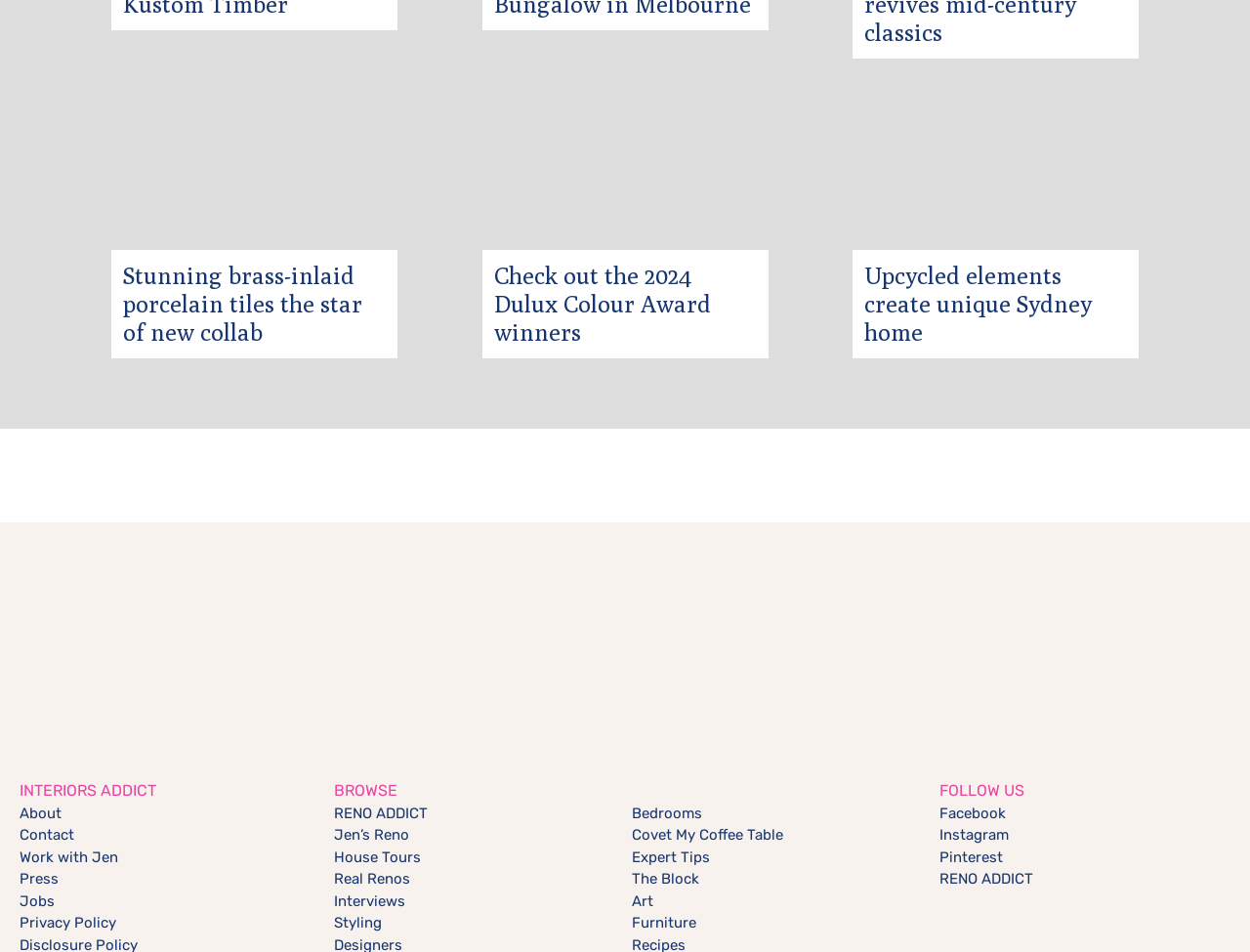Determine the bounding box coordinates for the HTML element mentioned in the following description: "2010 Review". The coordinates should be a list of four floats ranging from 0 to 1, represented as [left, top, right, bottom].

None